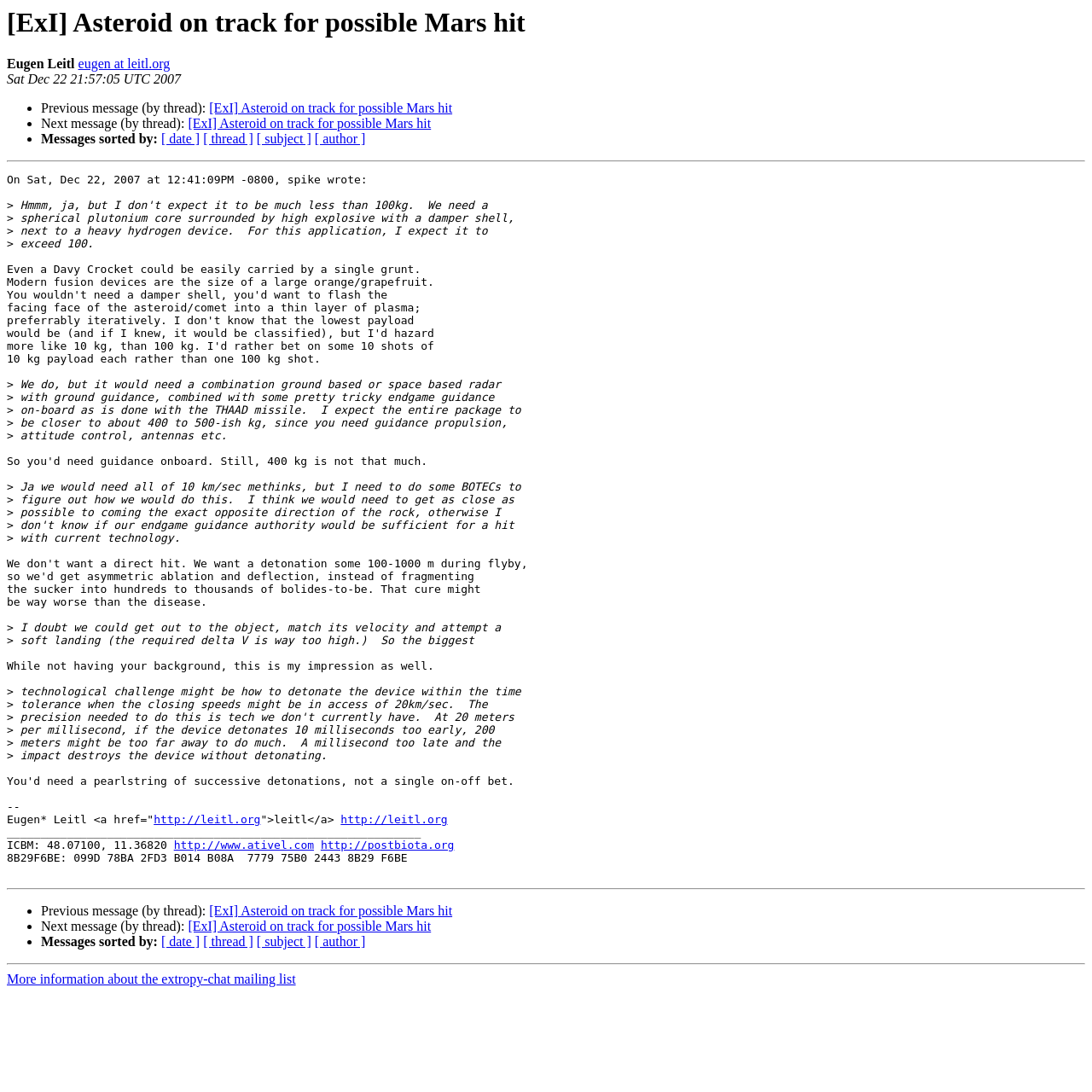From the image, can you give a detailed response to the question below:
What is the topic of the discussion?

I found the topic by looking at the title of the webpage, which is '[ExI] Asteroid on track for possible Mars hit', and also by reading the content of the message, which discusses the possibility of an asteroid hitting Mars.